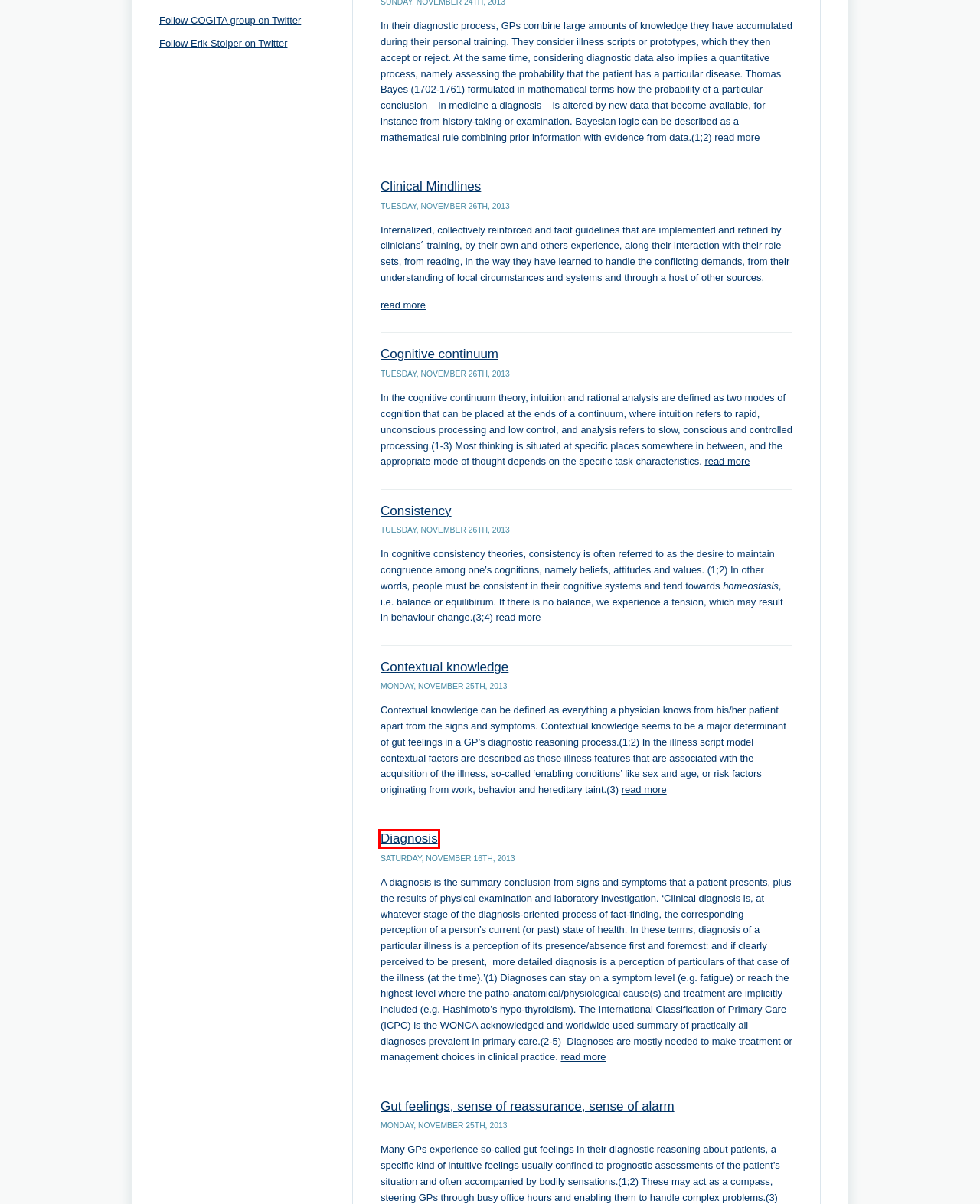Observe the provided screenshot of a webpage that has a red rectangle bounding box. Determine the webpage description that best matches the new webpage after clicking the element inside the red bounding box. Here are the candidates:
A. Contact - Gut Feelings in General Practice
B. Consistency - Glossary - Gut Feelings in General Practice
C. Diagnosis - Glossary - Gut Feelings in General Practice
D. Gut feelings, sense of reassurance, sense of alarm - Glossary - Gut Feelings in General Practice
E. Clinical Mindlines - Glossary - Gut Feelings in General Practice
F. Diagnostic Reasoning Archives - Page 2 of 2 - Gut Feelings in General Practice
G. Contextual knowledge - Glossary - Gut Feelings in General Practice
H. Cognitive continuum - Glossary - Gut Feelings in General Practice

C